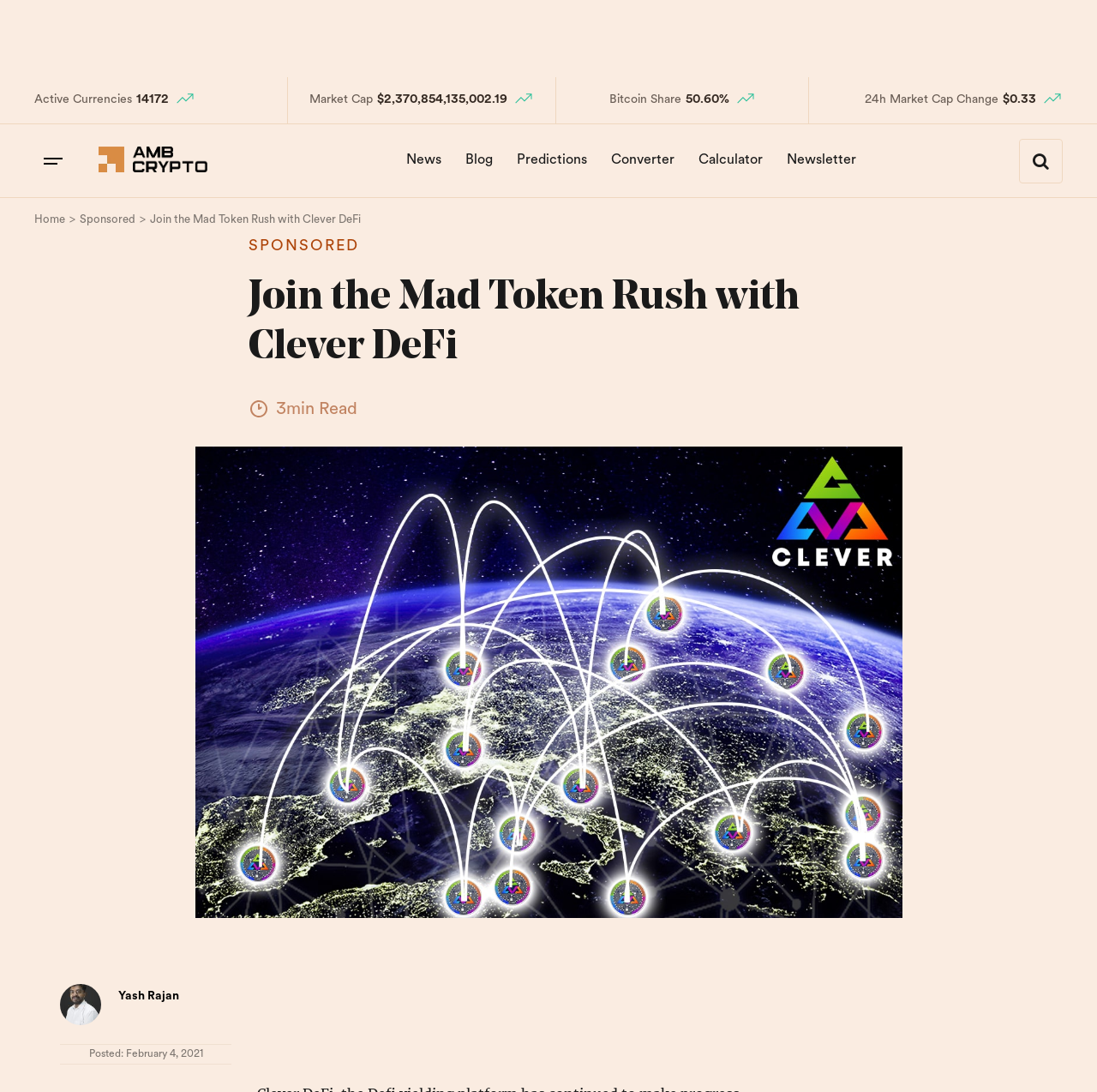Can you find and provide the title of the webpage?

Join the Mad Token Rush with Clever DeFi